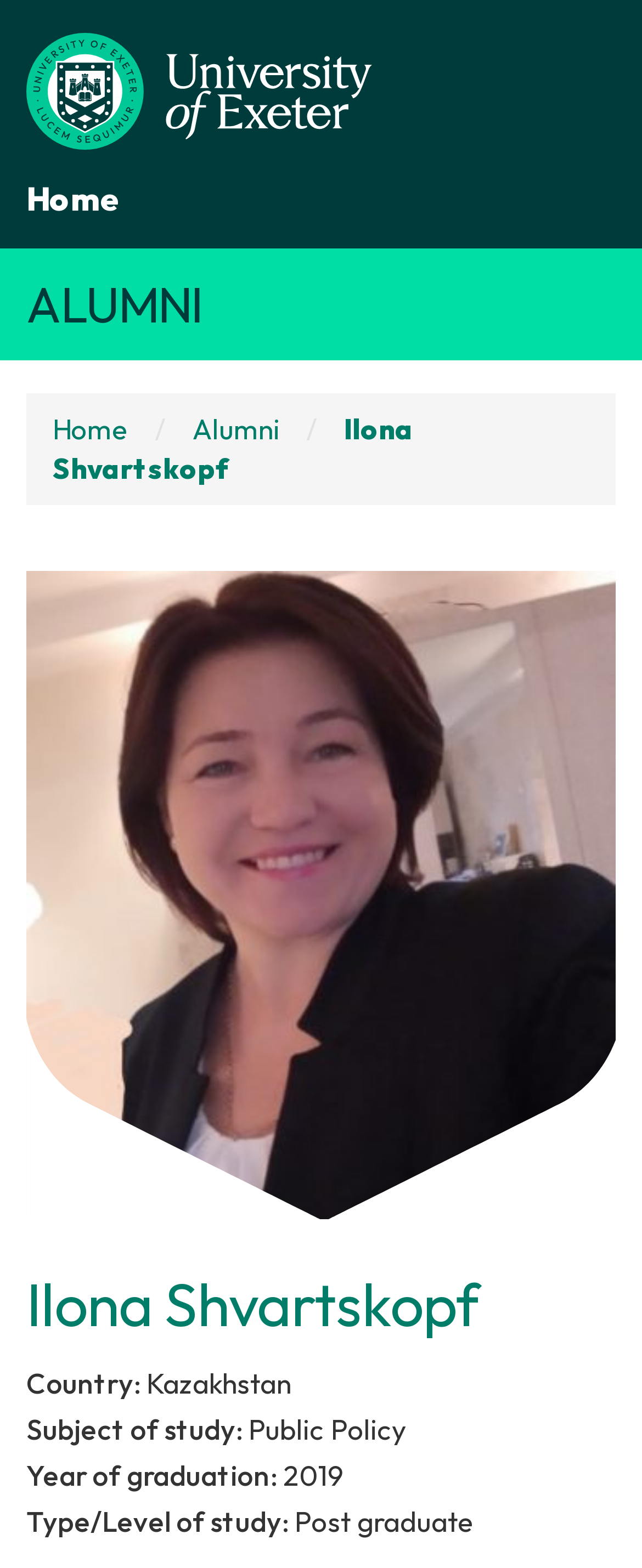Identify the bounding box for the UI element described as: "Ilona Shvartskopf". The coordinates should be four float numbers between 0 and 1, i.e., [left, top, right, bottom].

[0.082, 0.263, 0.644, 0.31]